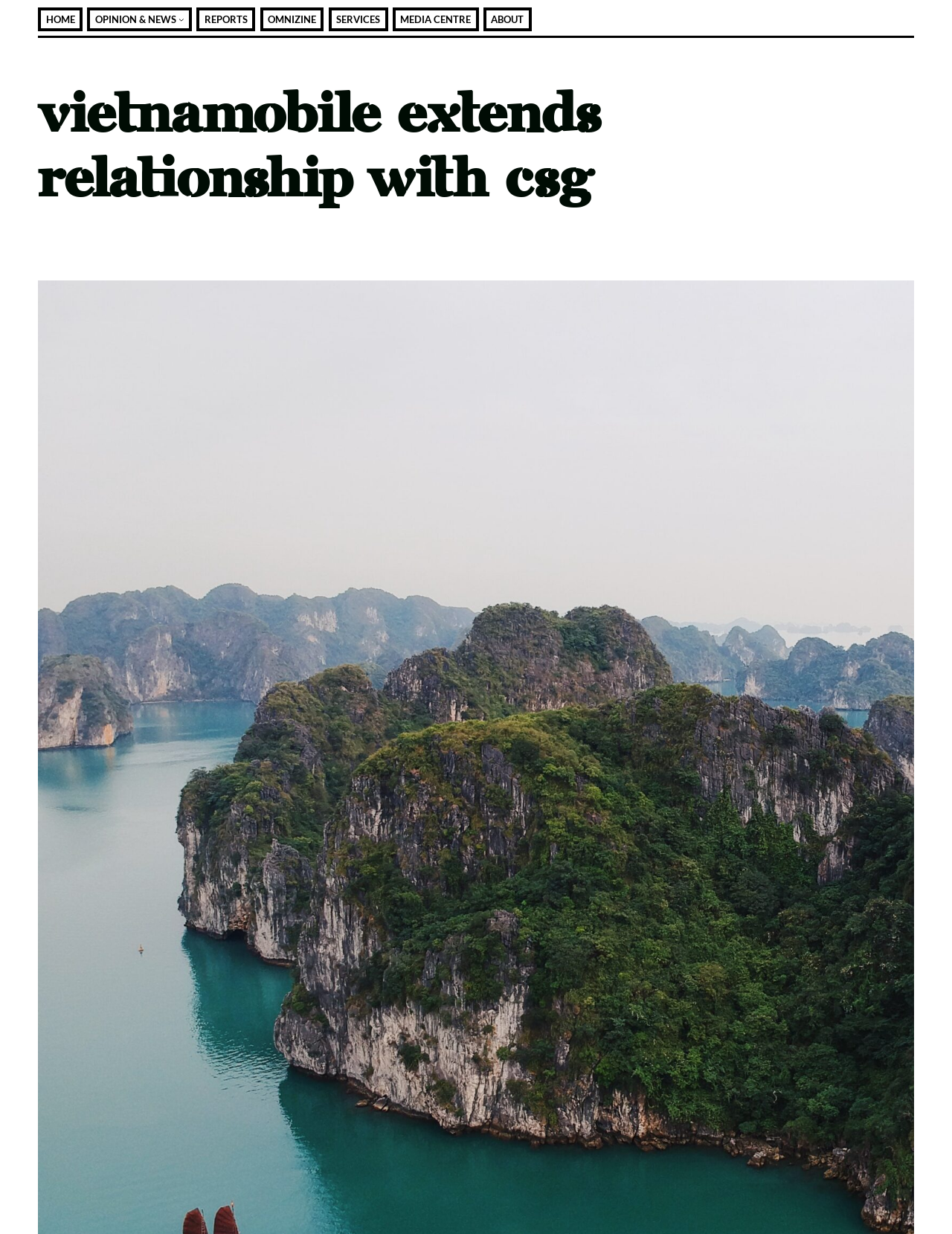Bounding box coordinates are given in the format (top-left x, top-left y, bottom-right x, bottom-right y). All values should be floating point numbers between 0 and 1. Provide the bounding box coordinate for the UI element described as: media centre

[0.421, 0.01, 0.495, 0.022]